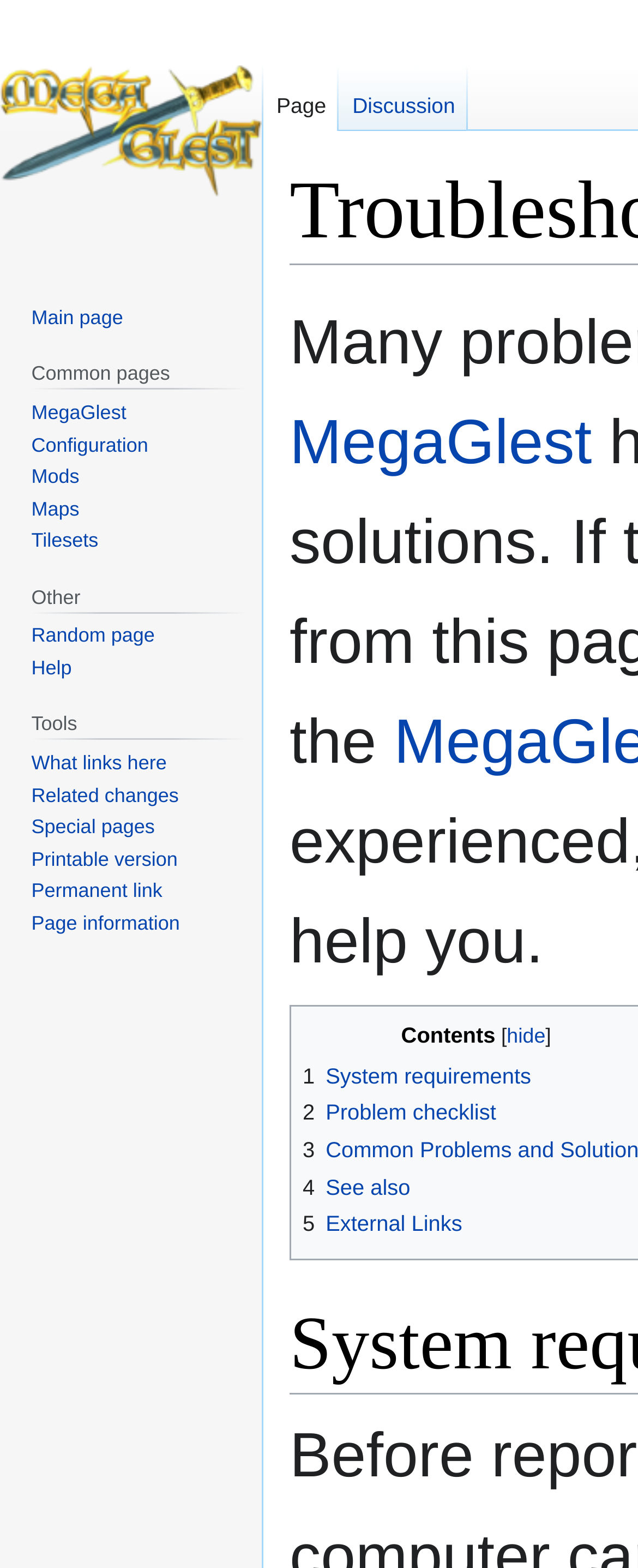Please provide a detailed answer to the question below based on the screenshot: 
What is the purpose of the 'hide' button?

The 'hide' button is located next to the MegaGlest link, which suggests that it is related to hiding or showing content related to MegaGlest. Given its position and context, it is likely that the button is used to toggle the visibility of certain content or sections on the webpage.